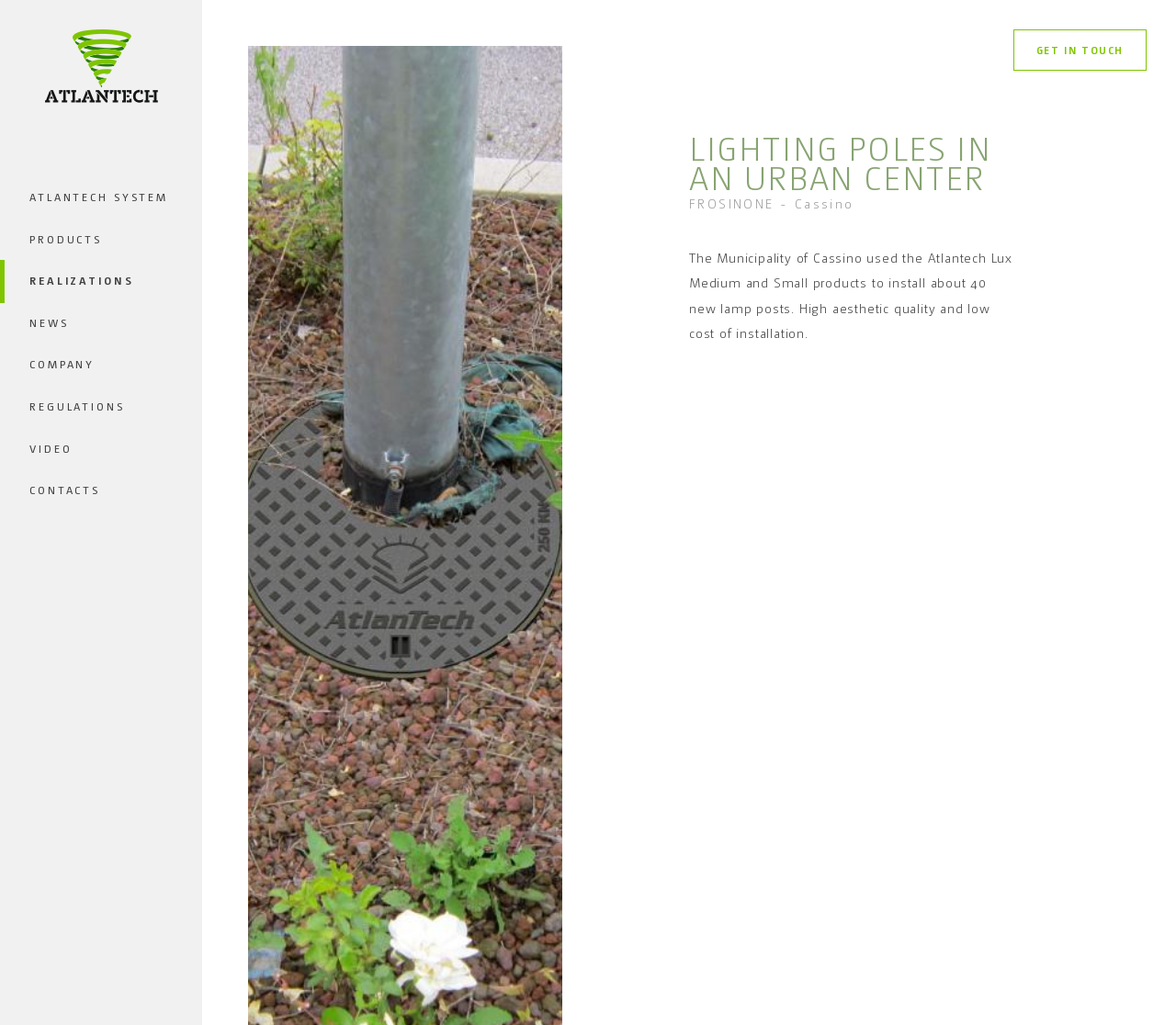Locate the bounding box coordinates of the area to click to fulfill this instruction: "click the logo atlantech". The bounding box should be presented as four float numbers between 0 and 1, in the order [left, top, right, bottom].

[0.0, 0.0, 0.172, 0.129]